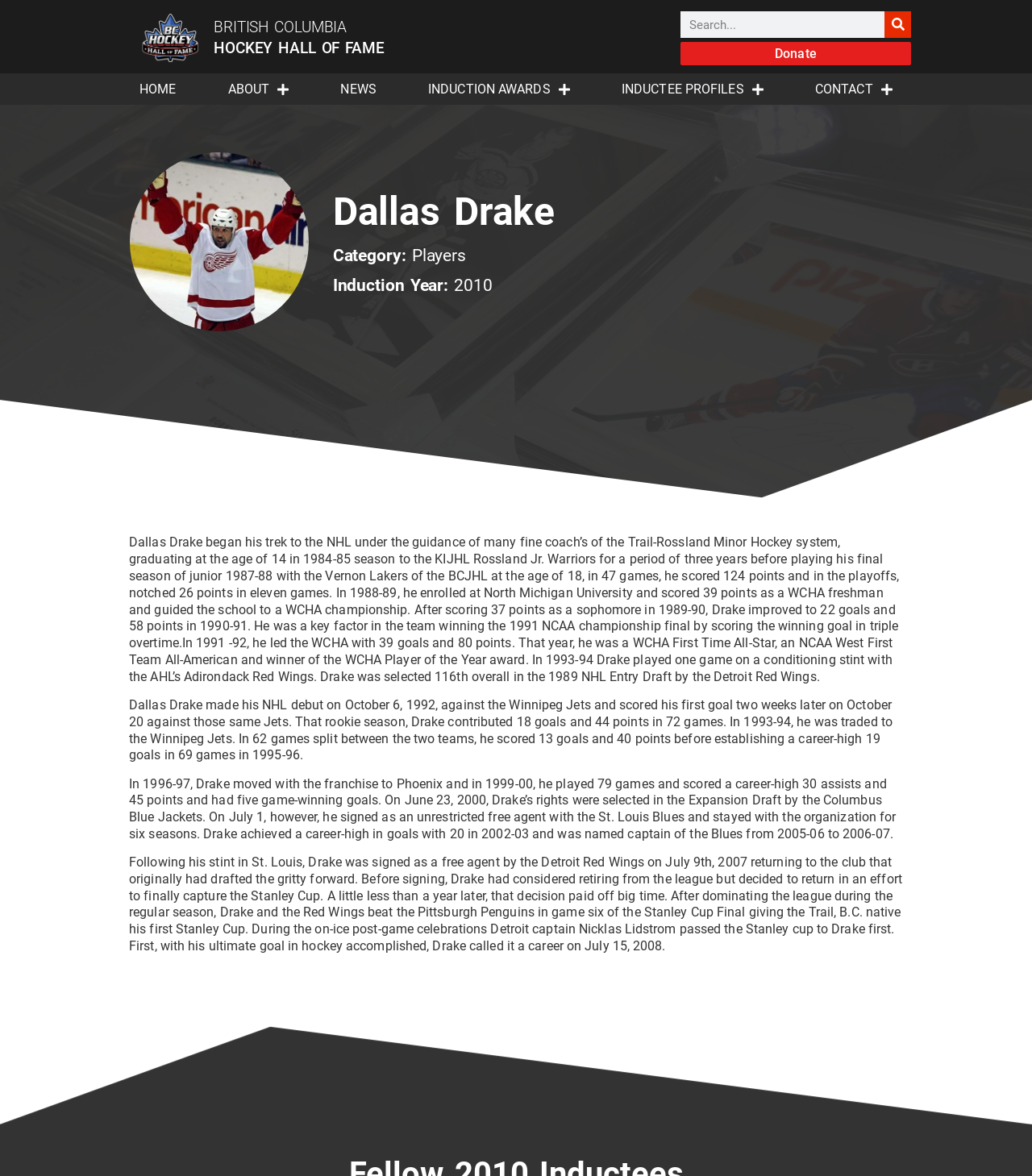Identify the bounding box for the UI element that is described as follows: "parent_node: Search name="s" placeholder="Search..."".

[0.659, 0.01, 0.857, 0.032]